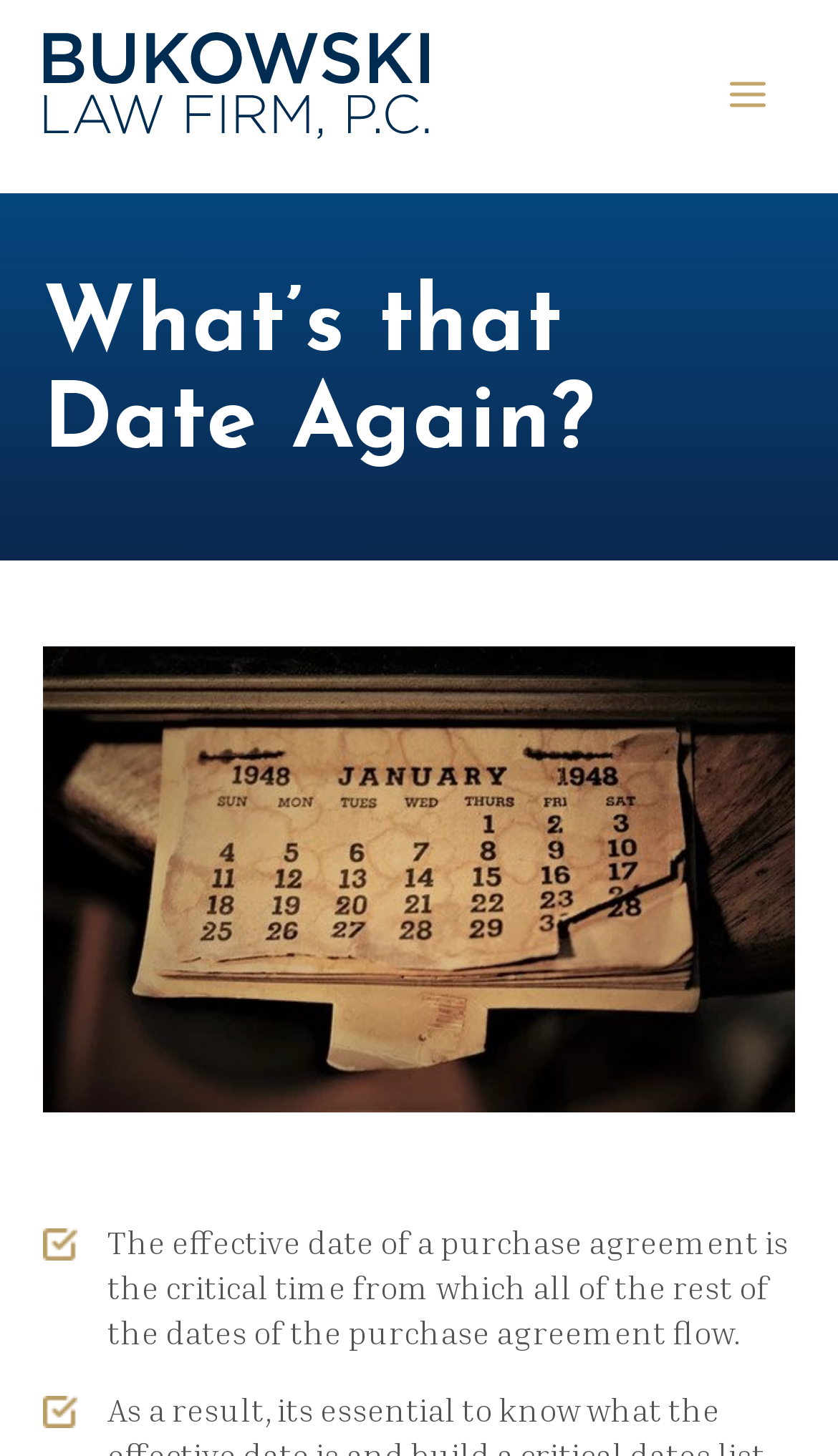What is the topic of the image on the top left?
Give a thorough and detailed response to the question.

The image on the top left is the logo of Bukowski Law Firm, which is a commercial real estate lawyer firm in Austin, TX.